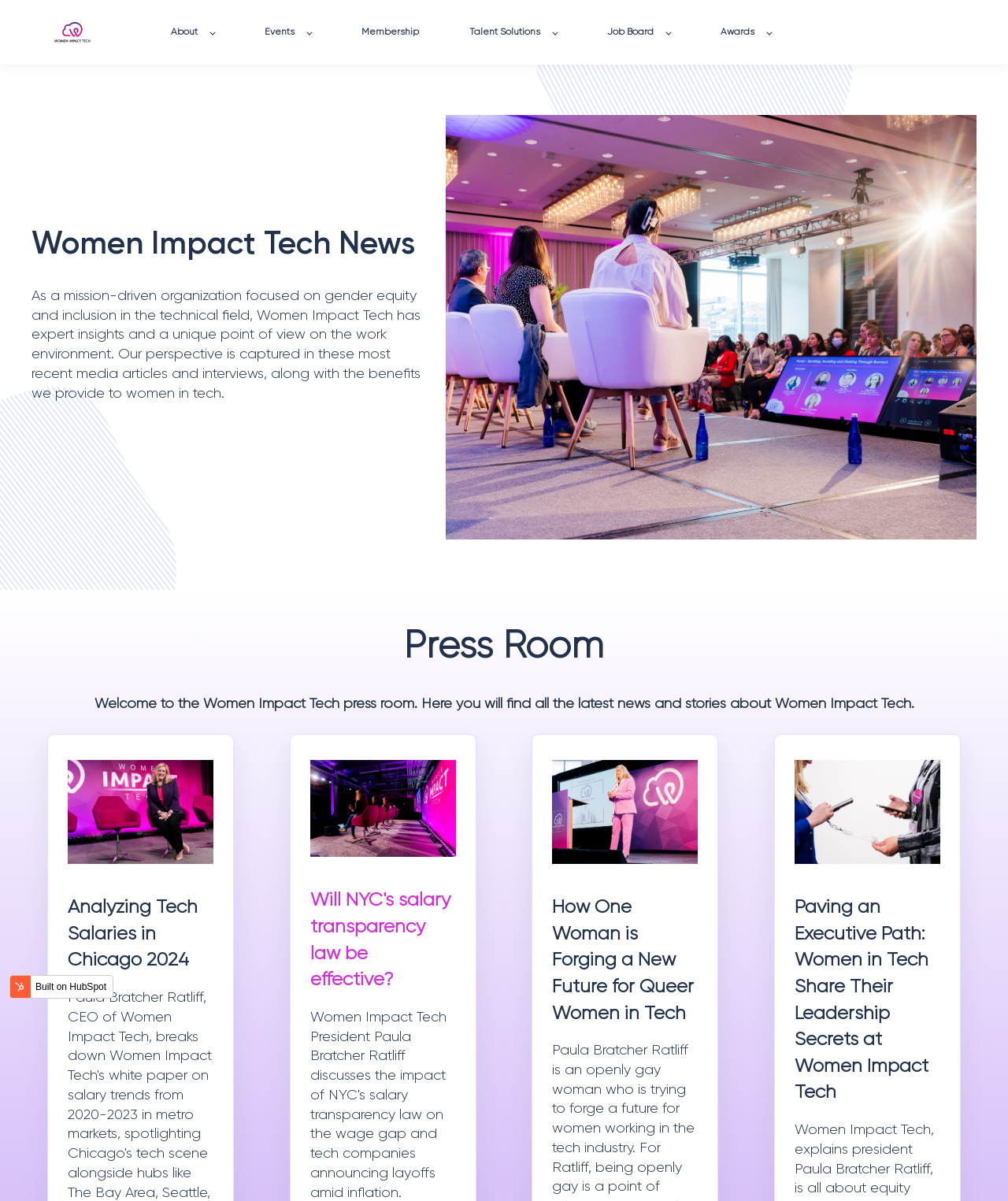What is the topic of the article 'Analyzing Tech Salaries in Chicago 2024'?
Provide a detailed and extensive answer to the question.

The topic of the article can be inferred from the heading 'Analyzing Tech Salaries in Chicago 2024' which suggests that the article is about analyzing tech salaries in Chicago in the year 2024.